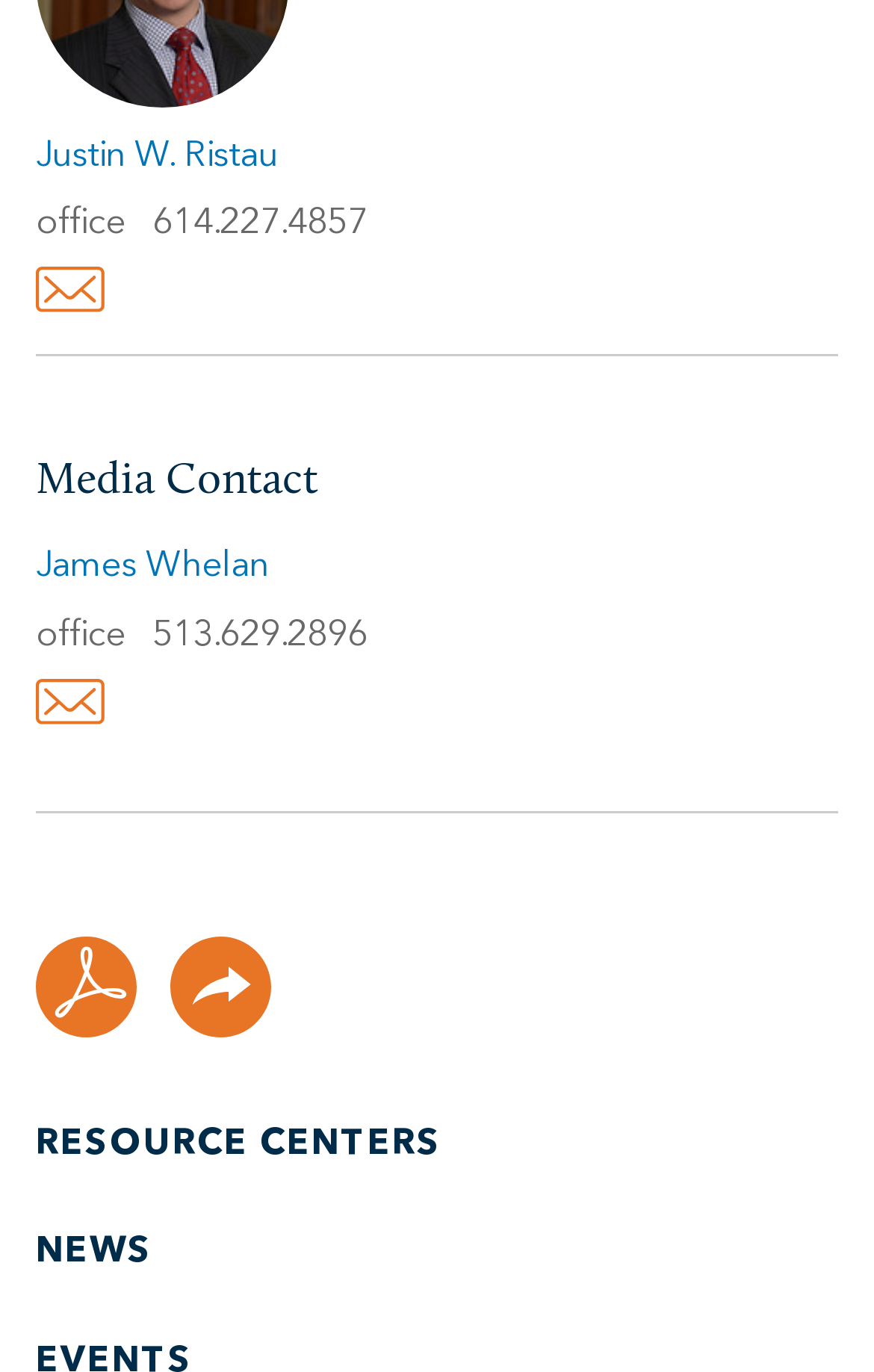Specify the bounding box coordinates for the region that must be clicked to perform the given instruction: "Download PDF".

[0.041, 0.682, 0.156, 0.755]